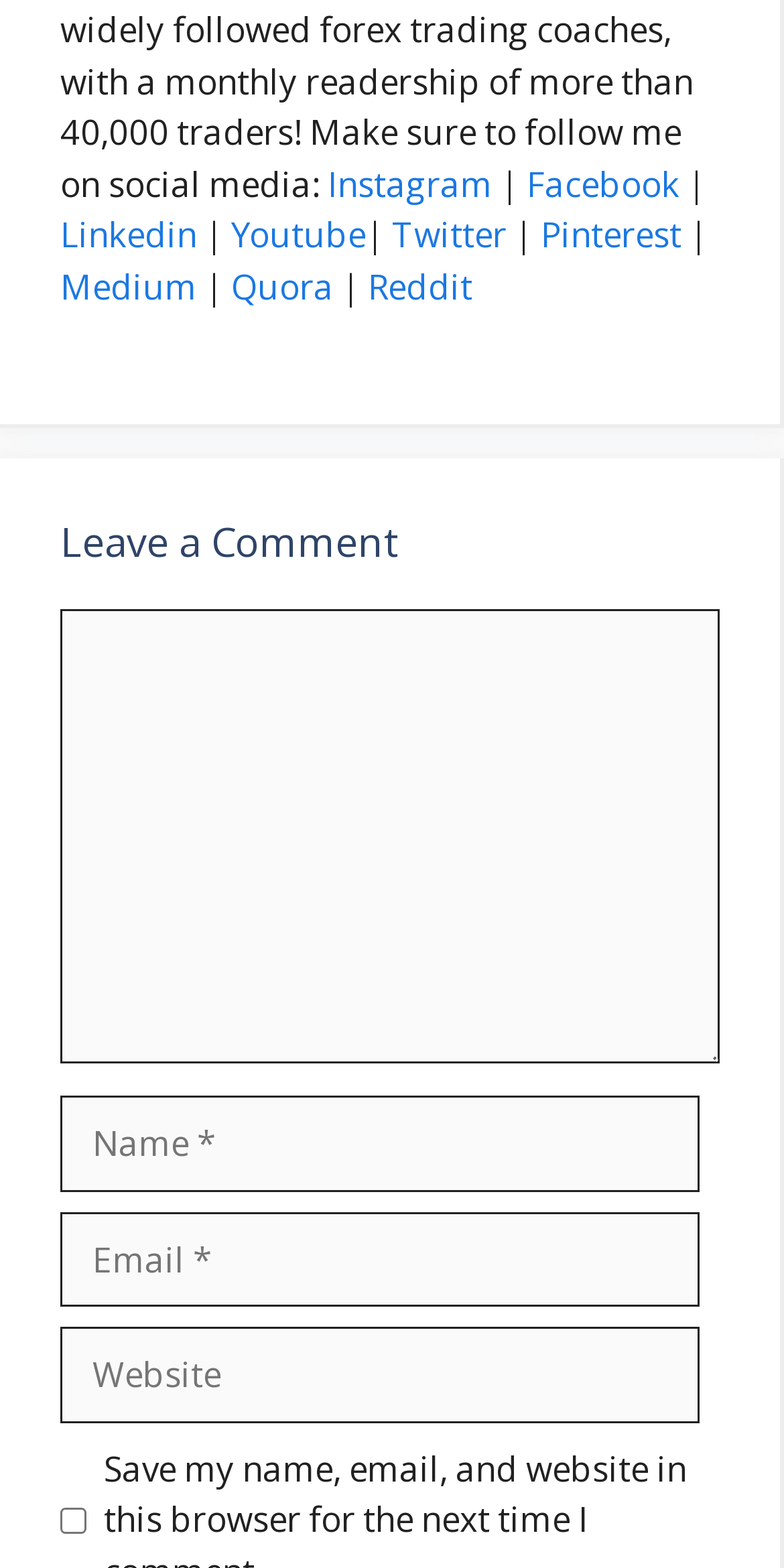Please specify the bounding box coordinates of the area that should be clicked to accomplish the following instruction: "Type your name". The coordinates should consist of four float numbers between 0 and 1, i.e., [left, top, right, bottom].

[0.077, 0.567, 0.892, 0.628]